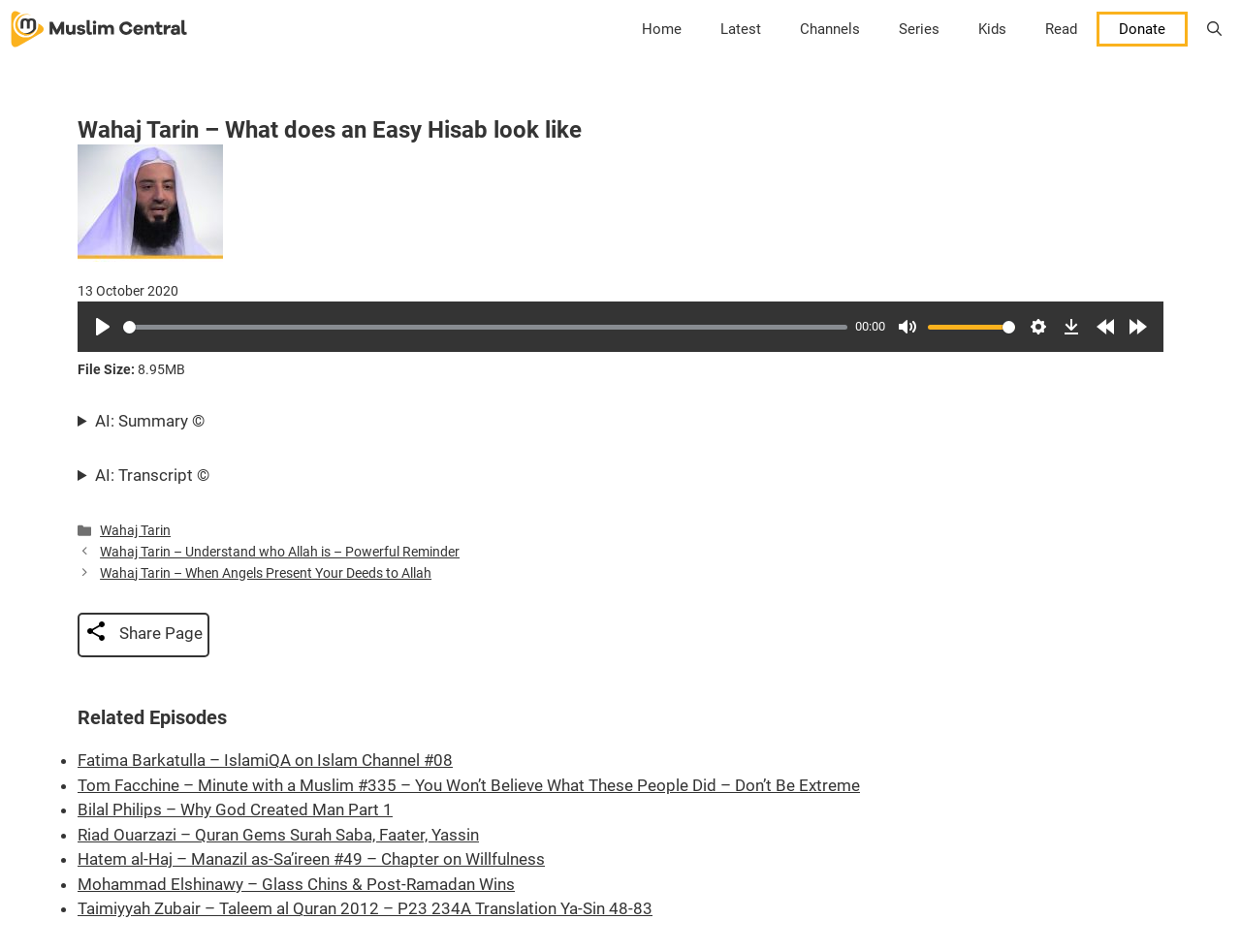Summarize the contents and layout of the webpage in detail.

This webpage is an audio lecture page from Muslim Central, featuring a lecture by Wahaj Tarin titled "What does an Easy Hisab look like". At the top, there is a navigation bar with links to "Home", "Latest", "Channels", "Series", "Kids", "Read", and "Donate". On the right side of the navigation bar, there is a search bar link.

Below the navigation bar, there is a header section with a large title "Wahaj Tarin – What does an Easy Hisab look like" and an image of Wahaj Tarin. The title is accompanied by a timestamp "13 October 2020".

The main content area has a media player with a play button, a seek slider, a current time display, a mute button, a volume slider, and a settings button. There is also a download link and buttons to rewind and forward 10 seconds.

Below the media player, there are details about the audio file, including its size, 8.95MB. There are also two disclosure triangles, one for a summary and one for a transcript, both with a copyright symbol.

The footer section has a categories section with a link to "Wahaj Tarin", followed by a navigation section with links to related posts. There is also an image and a "Share Page" text.

The page also features a "Related Episodes" section with a list of links to other audio lectures, including ones by Fatima Barkatulla, Tom Facchine, Bilal Philips, Riad Ouarzazi, Hatem al-Haj, Mohammad Elshinawy, and Taimiyyah Zubair. Each link is preceded by a bullet point.